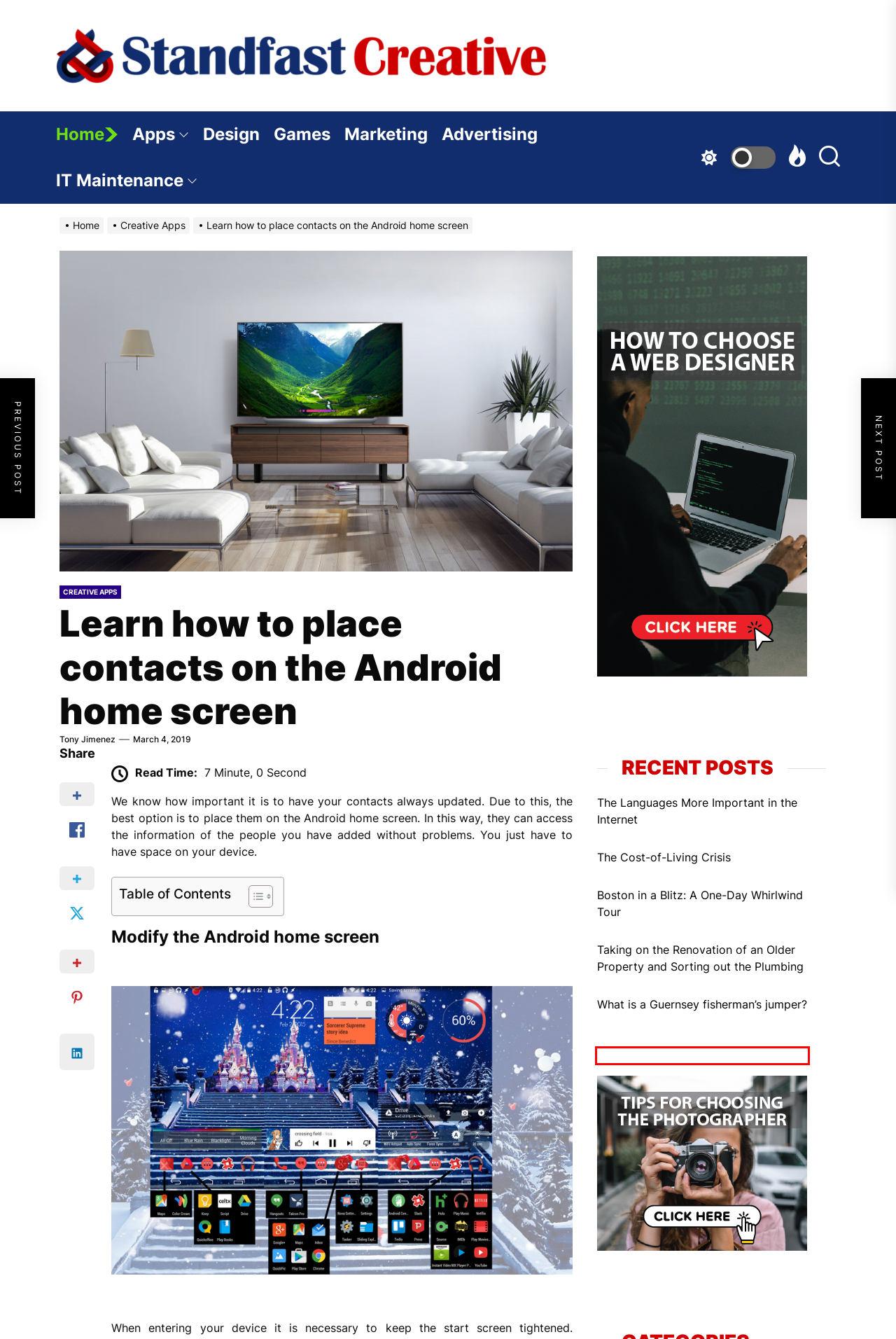Check out the screenshot of a webpage with a red rectangle bounding box. Select the best fitting webpage description that aligns with the new webpage after clicking the element inside the bounding box. Here are the candidates:
A. Creative Games Archives - Standfast Creative
B. Taking on the Renovation of an Older Property and Sorting out the Plumbing - Standfast Creative
C. Creative Marketing Archives - Standfast Creative
D. Standfast Creative - Small business with big capabilities
E. What is a Guernsey fisherman's jumper? - Standfast Creative
F. Digital Advertising Archives - Standfast Creative
G. Tony Jimenez, Author at Standfast Creative
H. Tips for Choosing the Photographer - Standfast Creative

H